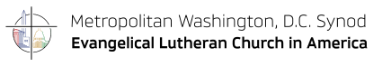What is the name of the broader church organization?
Please ensure your answer is as detailed and informative as possible.

The text outlines the name of the synod prominently, emphasizing its connection to the broader Evangelical Lutheran Church in America, which is the parent organization of the Metropolitan Washington, D.C. Synod.